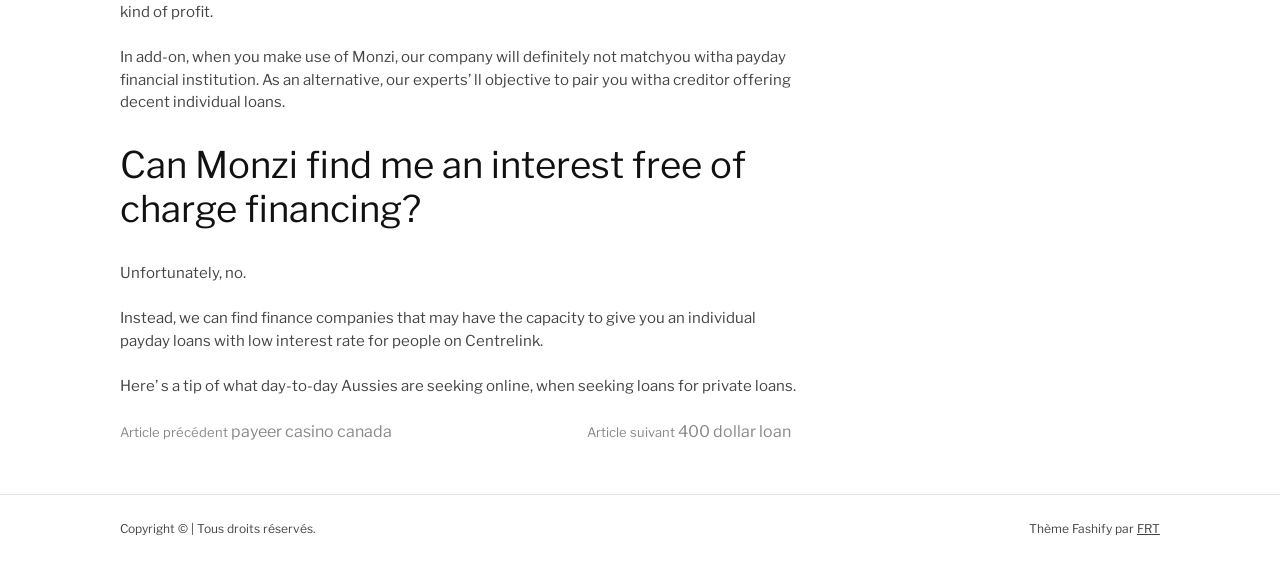Identify and provide the bounding box for the element described by: "Article précédent payeer casino canada".

[0.094, 0.749, 0.306, 0.783]